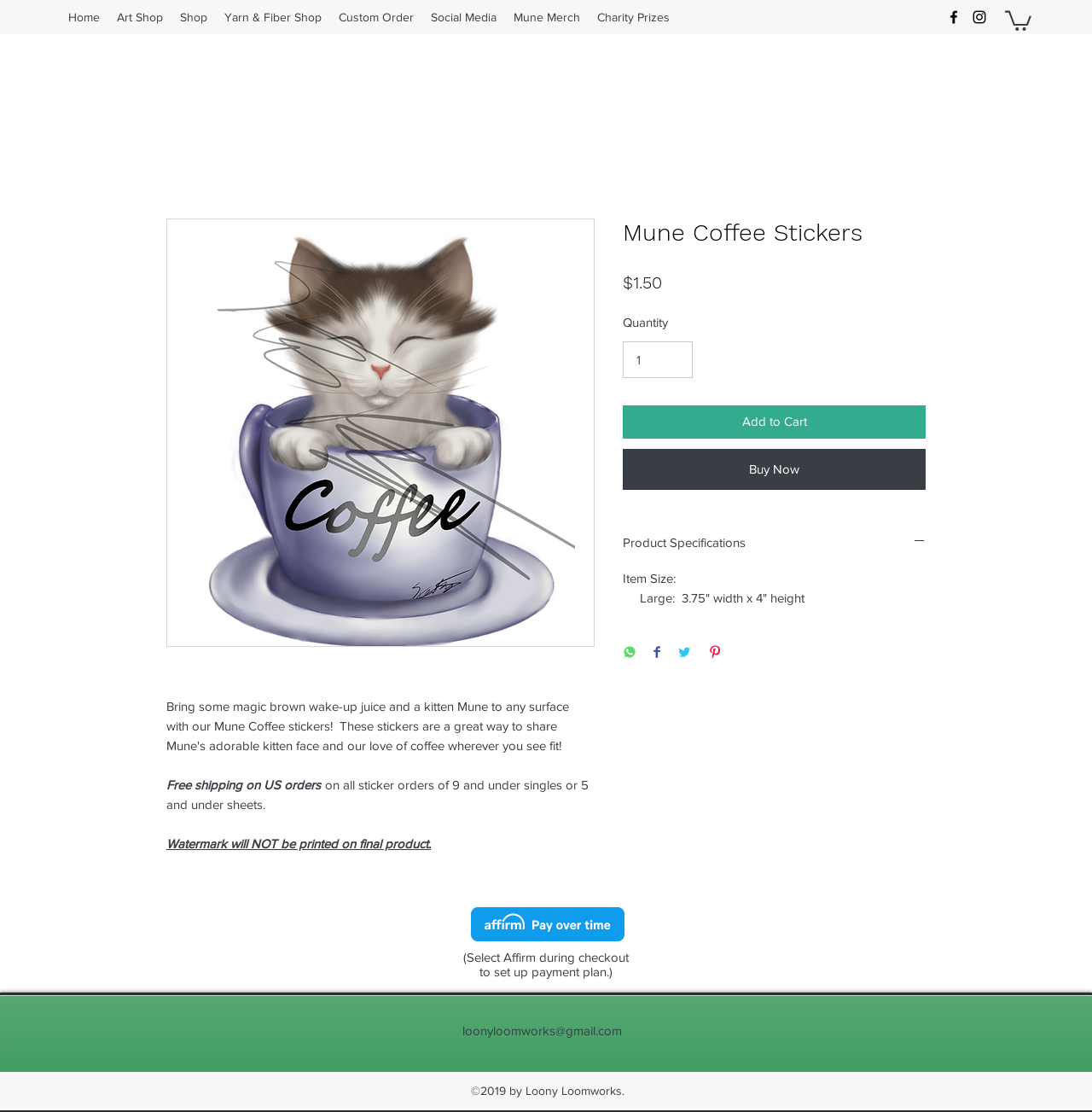Extract the bounding box coordinates for the described element: "Art Shop". The coordinates should be represented as four float numbers between 0 and 1: [left, top, right, bottom].

[0.099, 0.004, 0.157, 0.027]